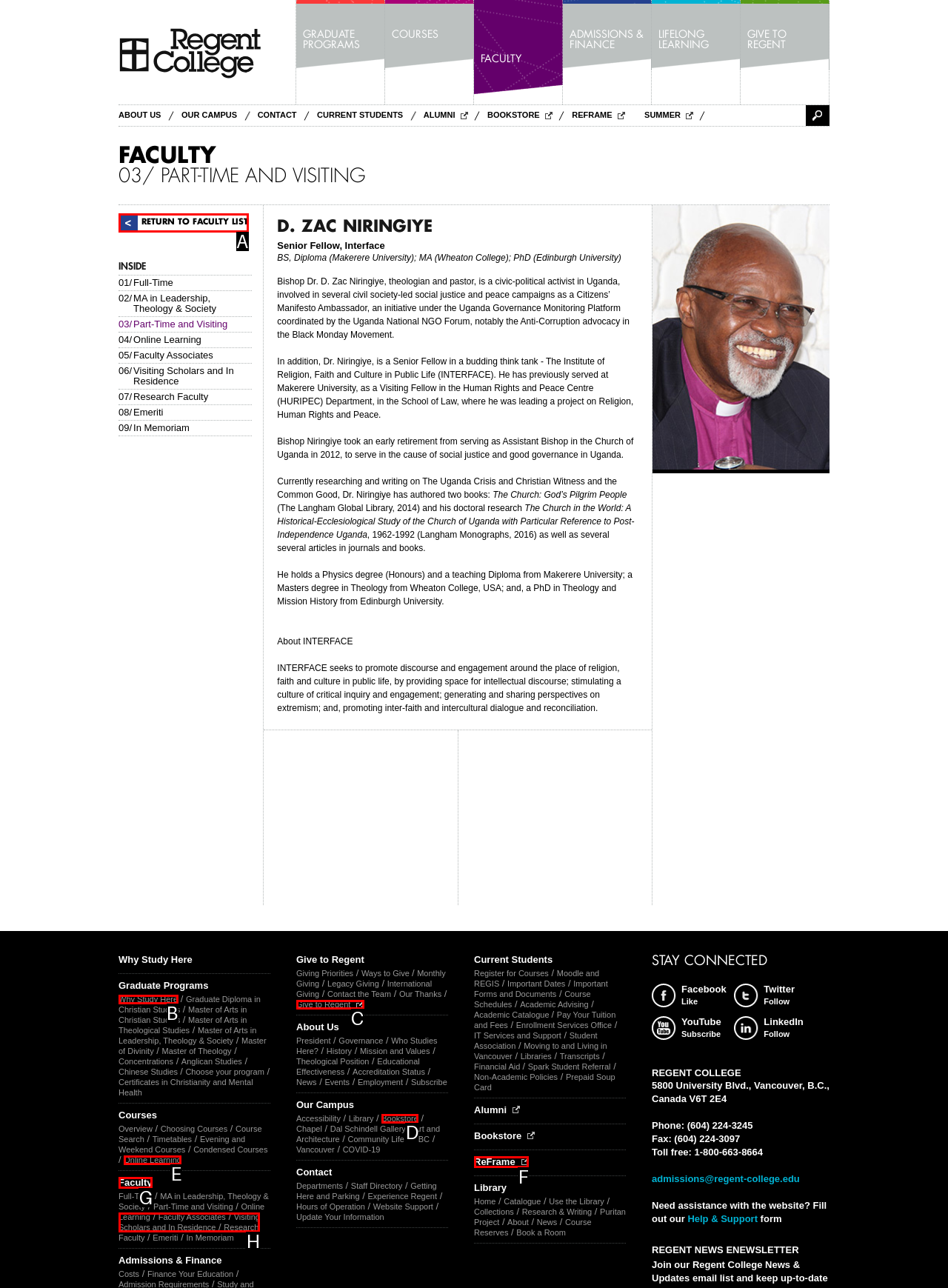Which lettered option should be clicked to perform the following task: Return to the 'FACULTY LIST'
Respond with the letter of the appropriate option.

A